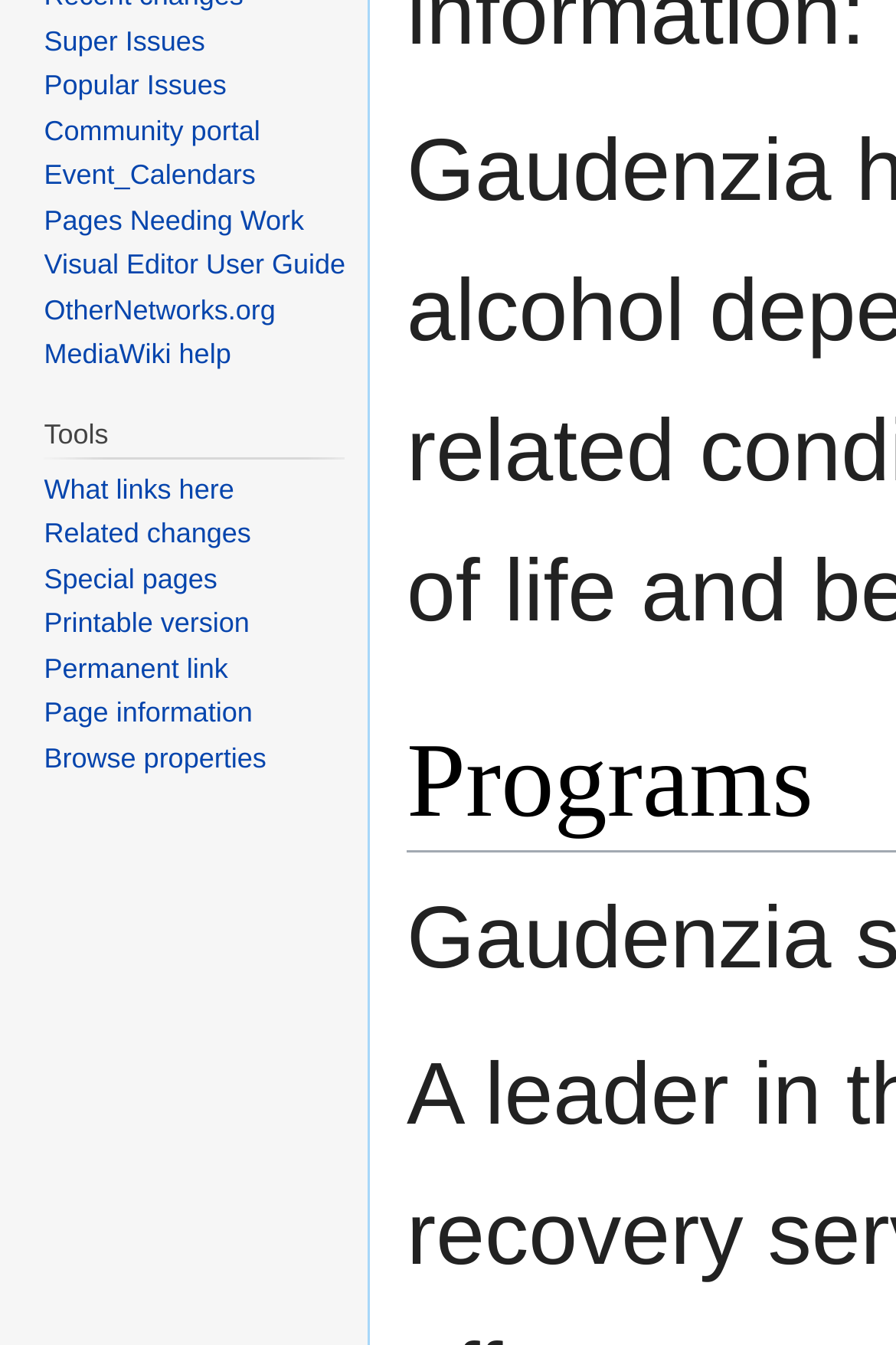Provide the bounding box coordinates for the UI element that is described as: "August 2022".

None